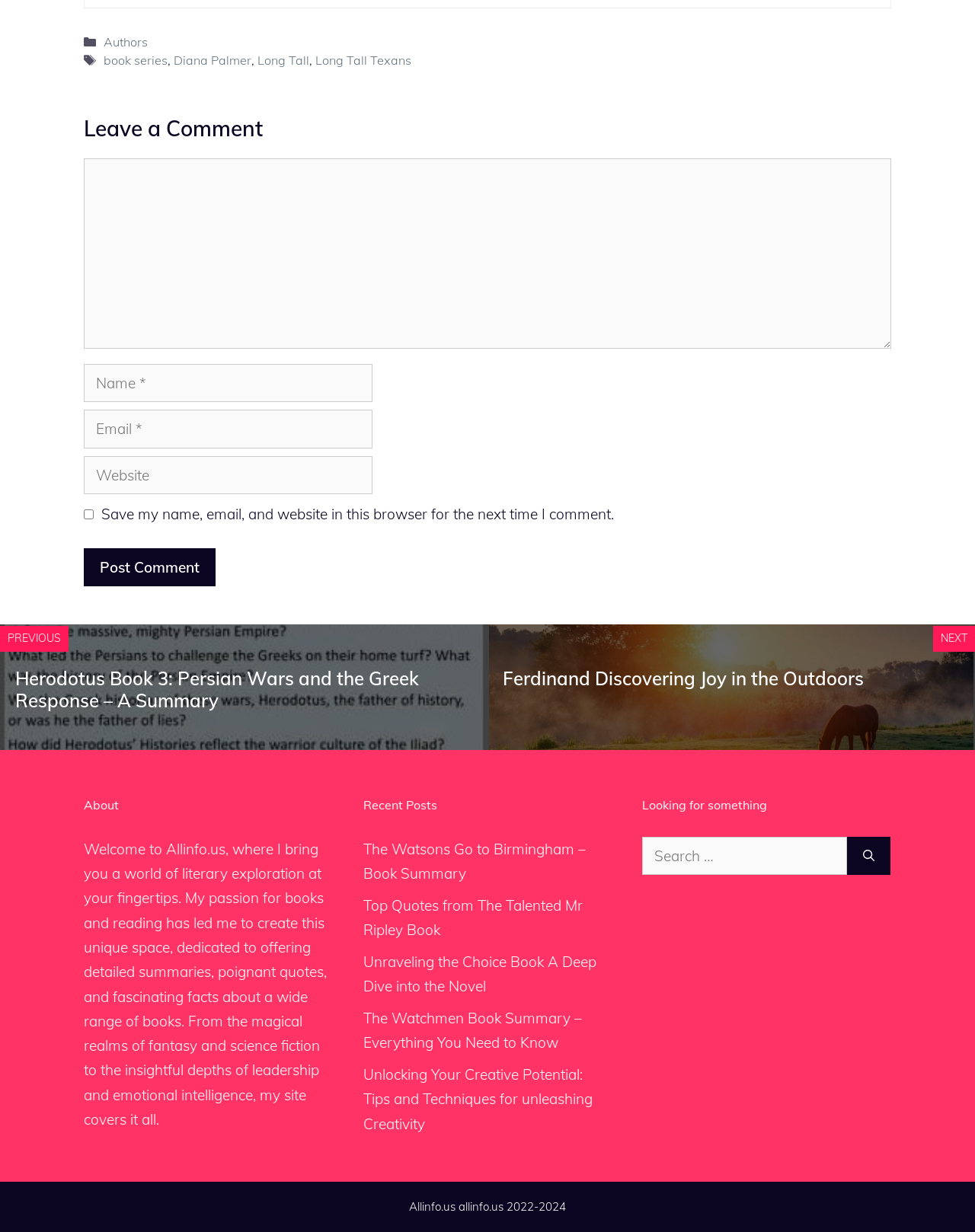Please provide a short answer using a single word or phrase for the question:
What is the purpose of the website?

Literary exploration